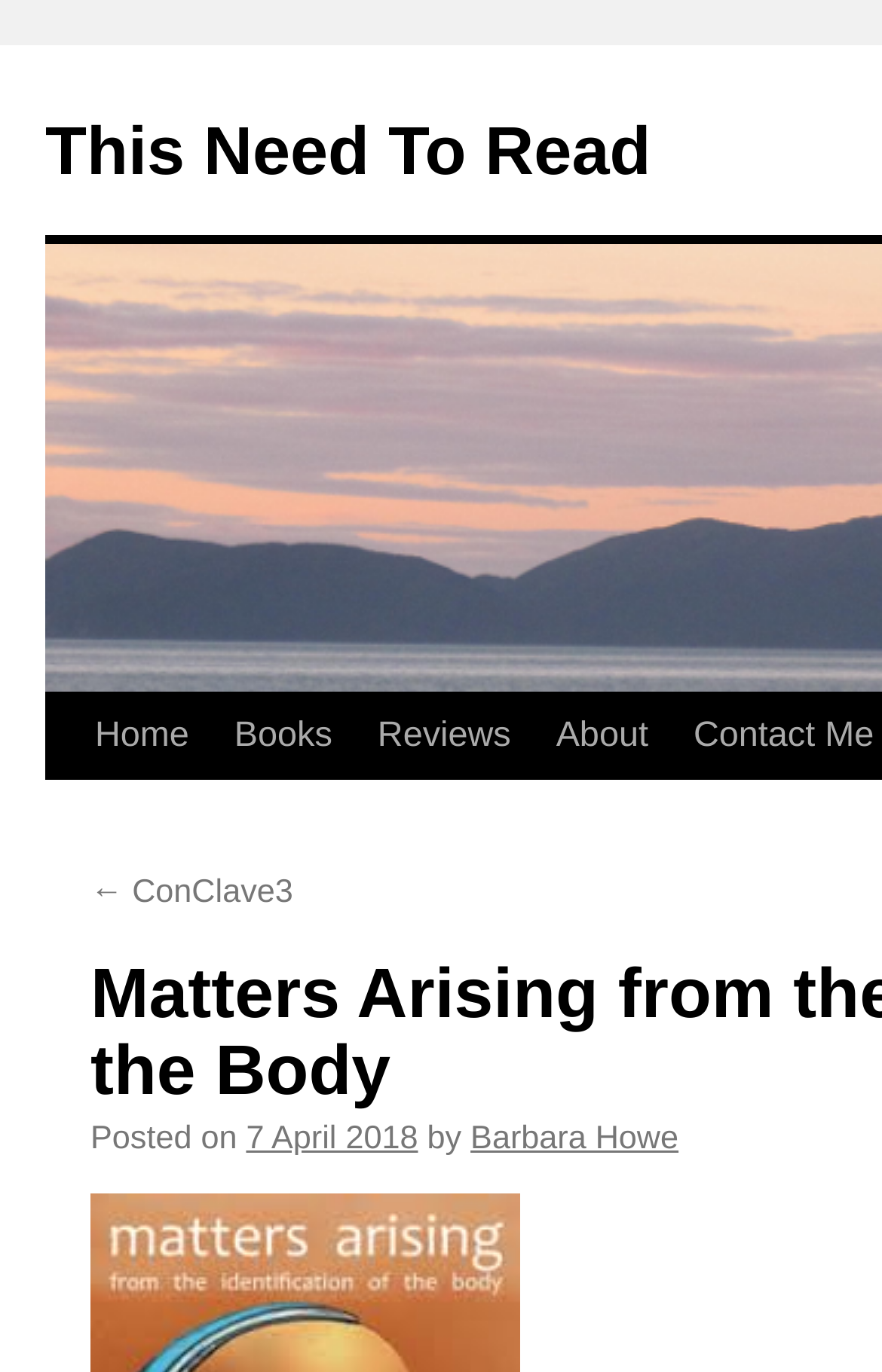Determine the heading of the webpage and extract its text content.

Matters Arising from the Identification of the Body